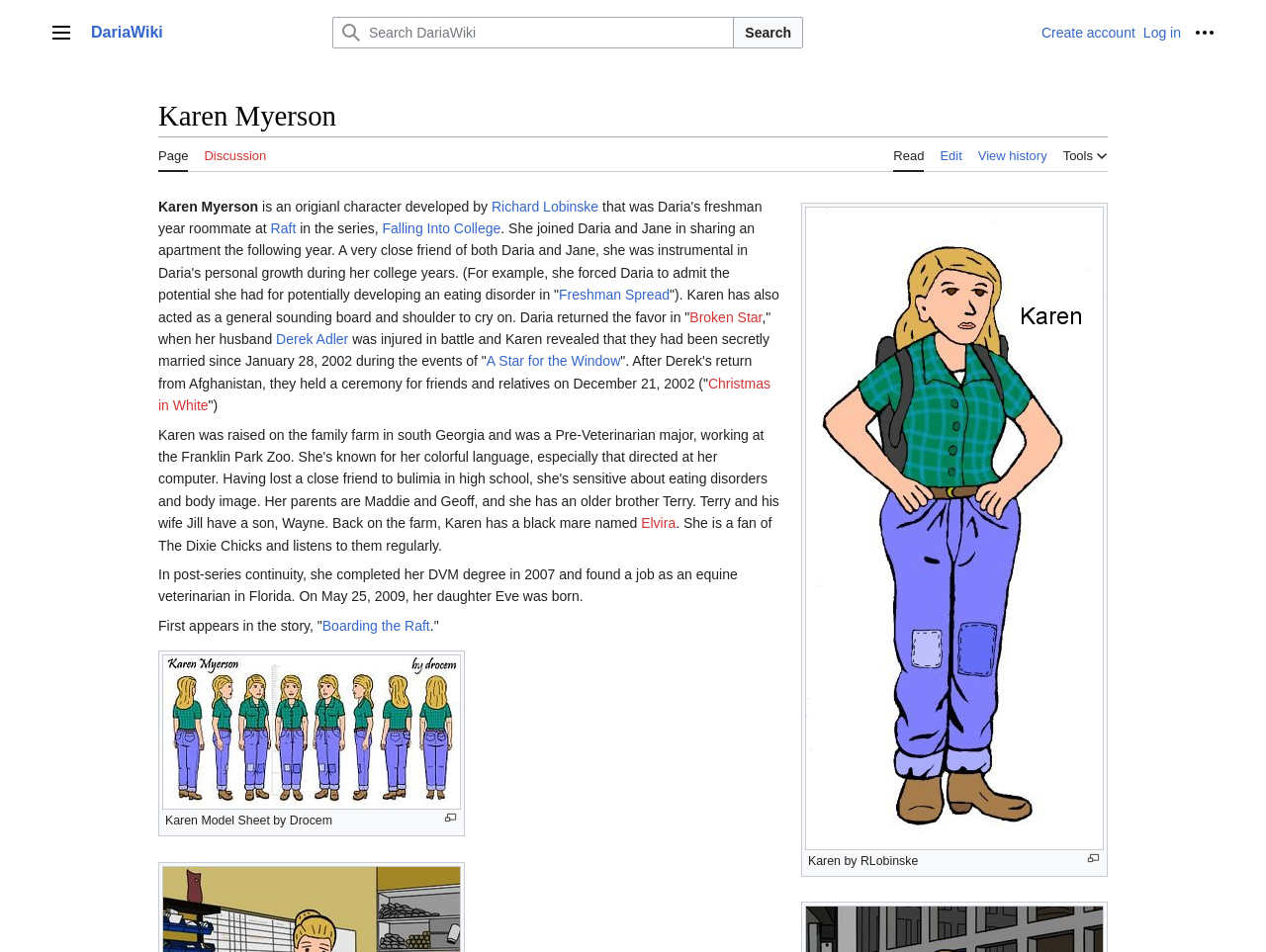Locate the bounding box coordinates of the element that should be clicked to execute the following instruction: "Edit the page".

[0.742, 0.143, 0.76, 0.178]